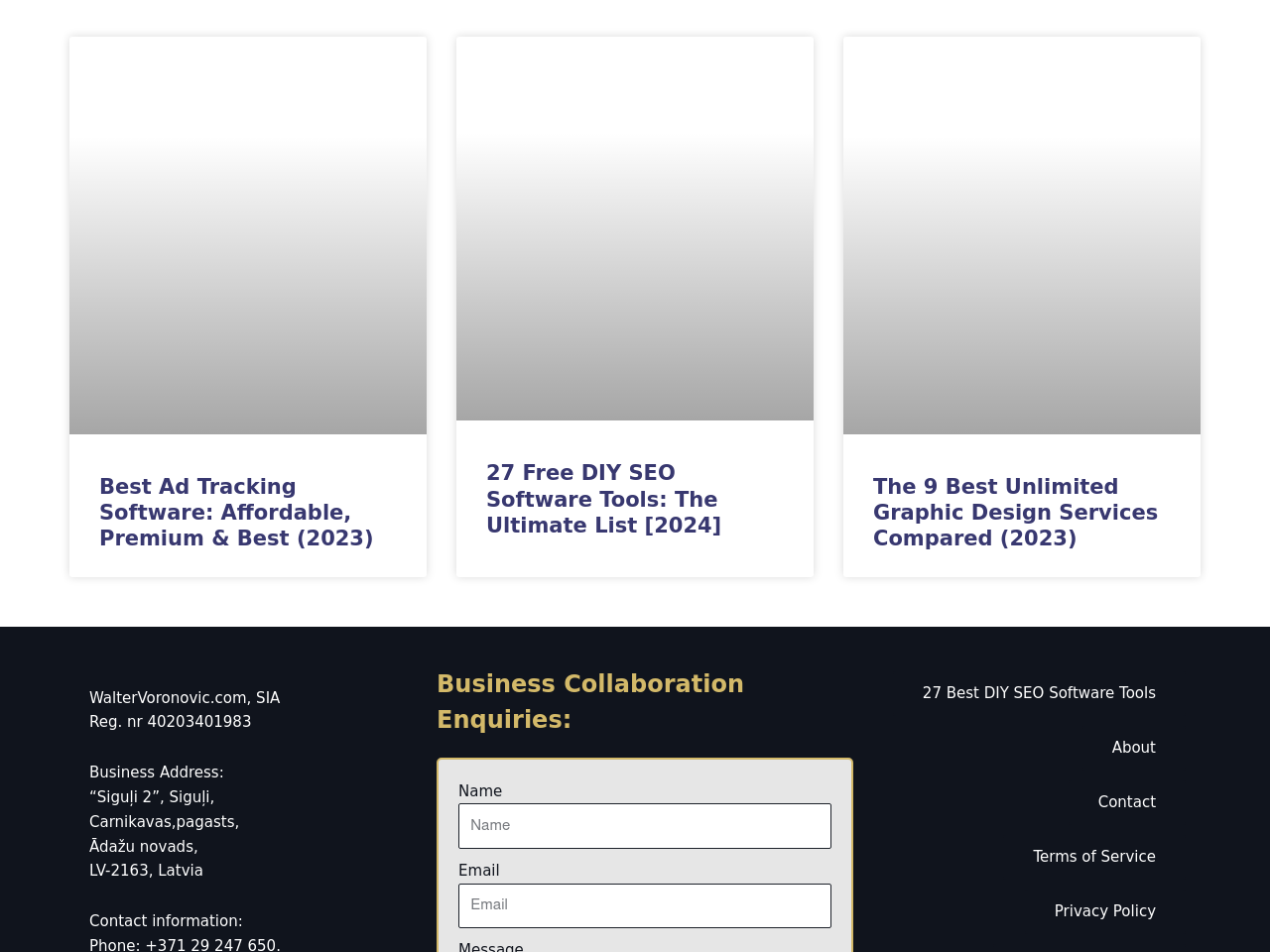Show the bounding box coordinates of the region that should be clicked to follow the instruction: "Click on the 'Contact' link."

[0.841, 0.819, 0.934, 0.866]